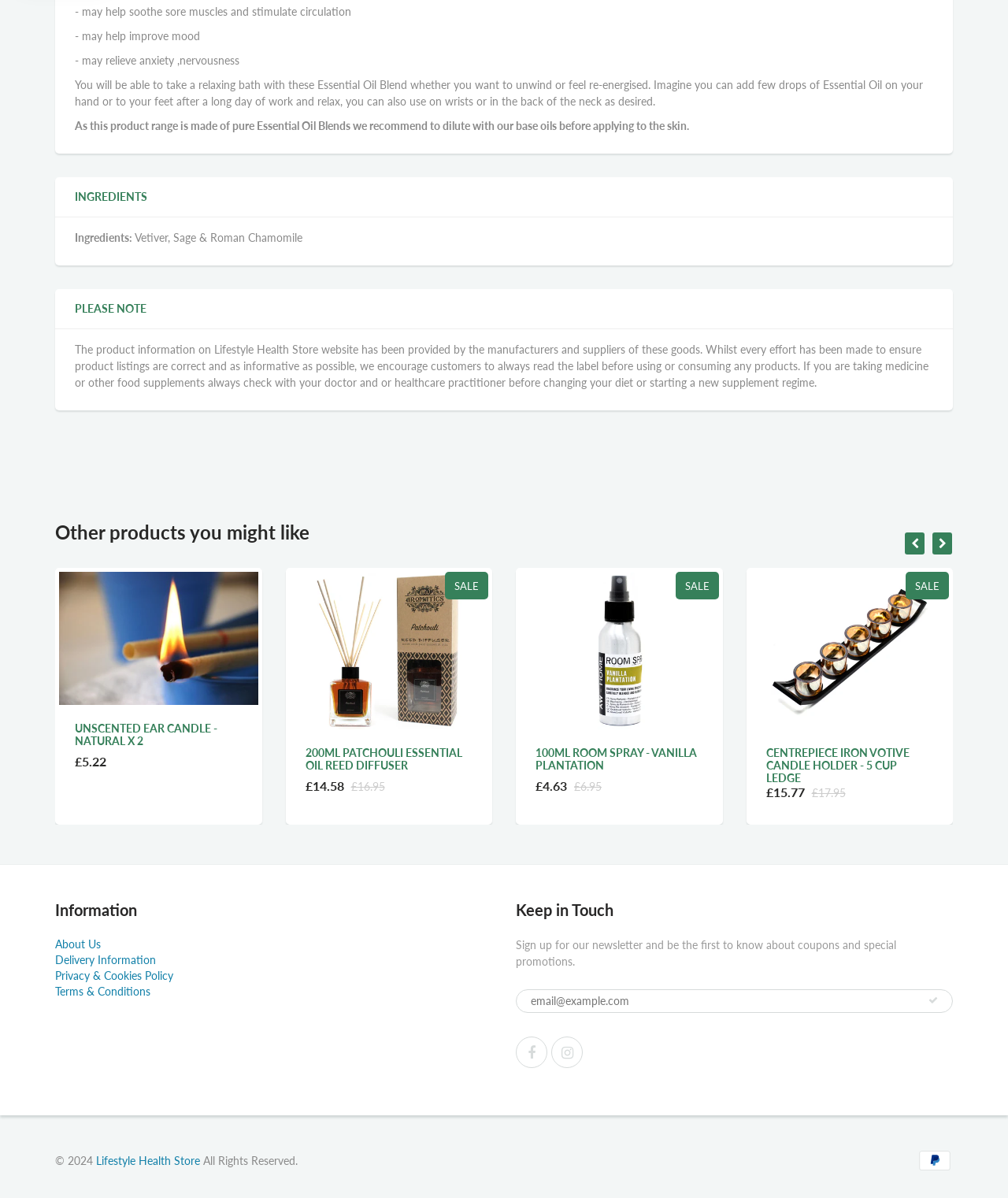Please locate the bounding box coordinates of the element that should be clicked to complete the given instruction: "Click the 'SALE' button next to '100ml room spray vanilla plantation'".

[0.451, 0.484, 0.475, 0.494]